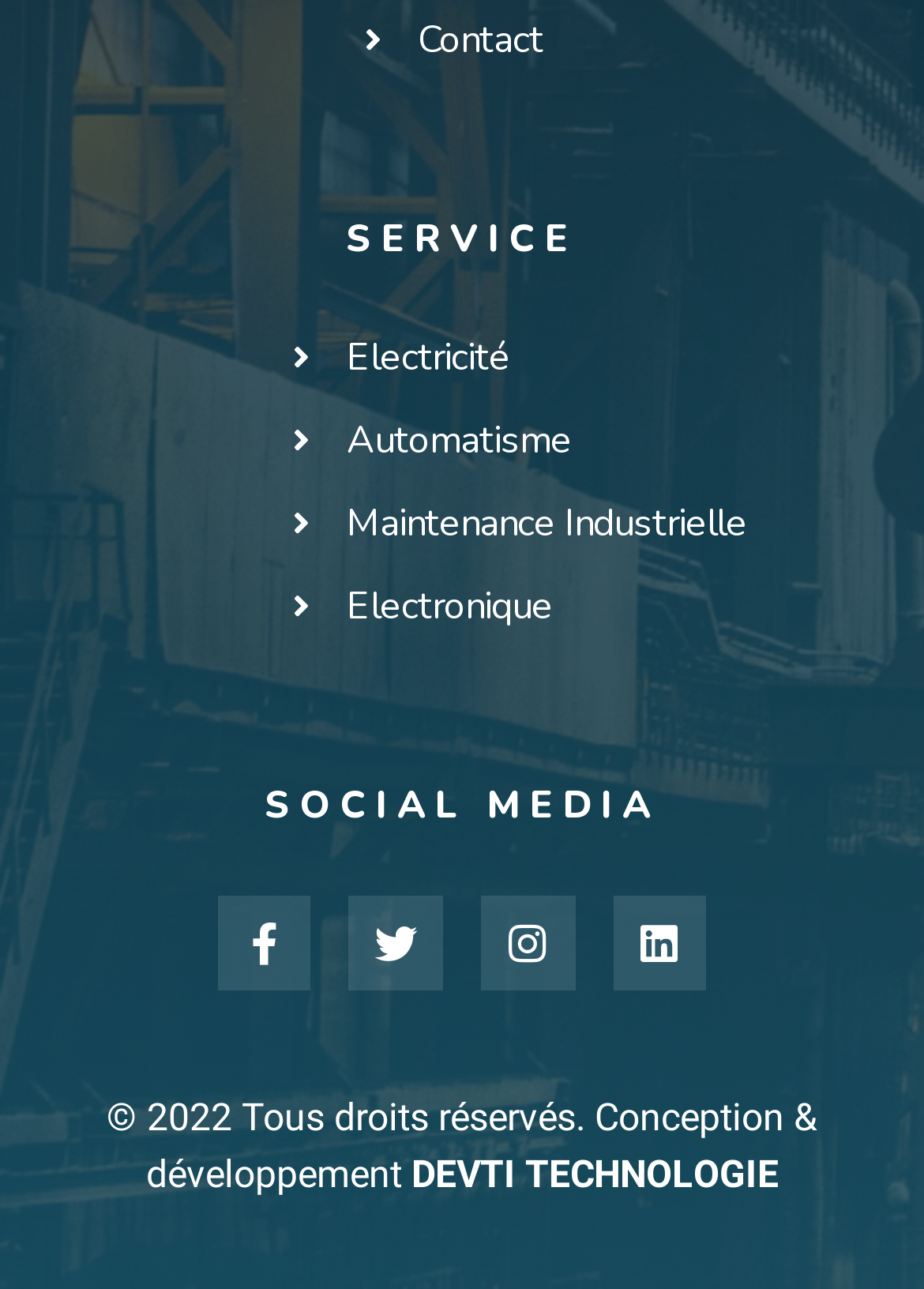Locate the bounding box coordinates of the element you need to click to accomplish the task described by this instruction: "Go to DEVTI TECHNOLOGIE website".

[0.445, 0.893, 0.842, 0.928]